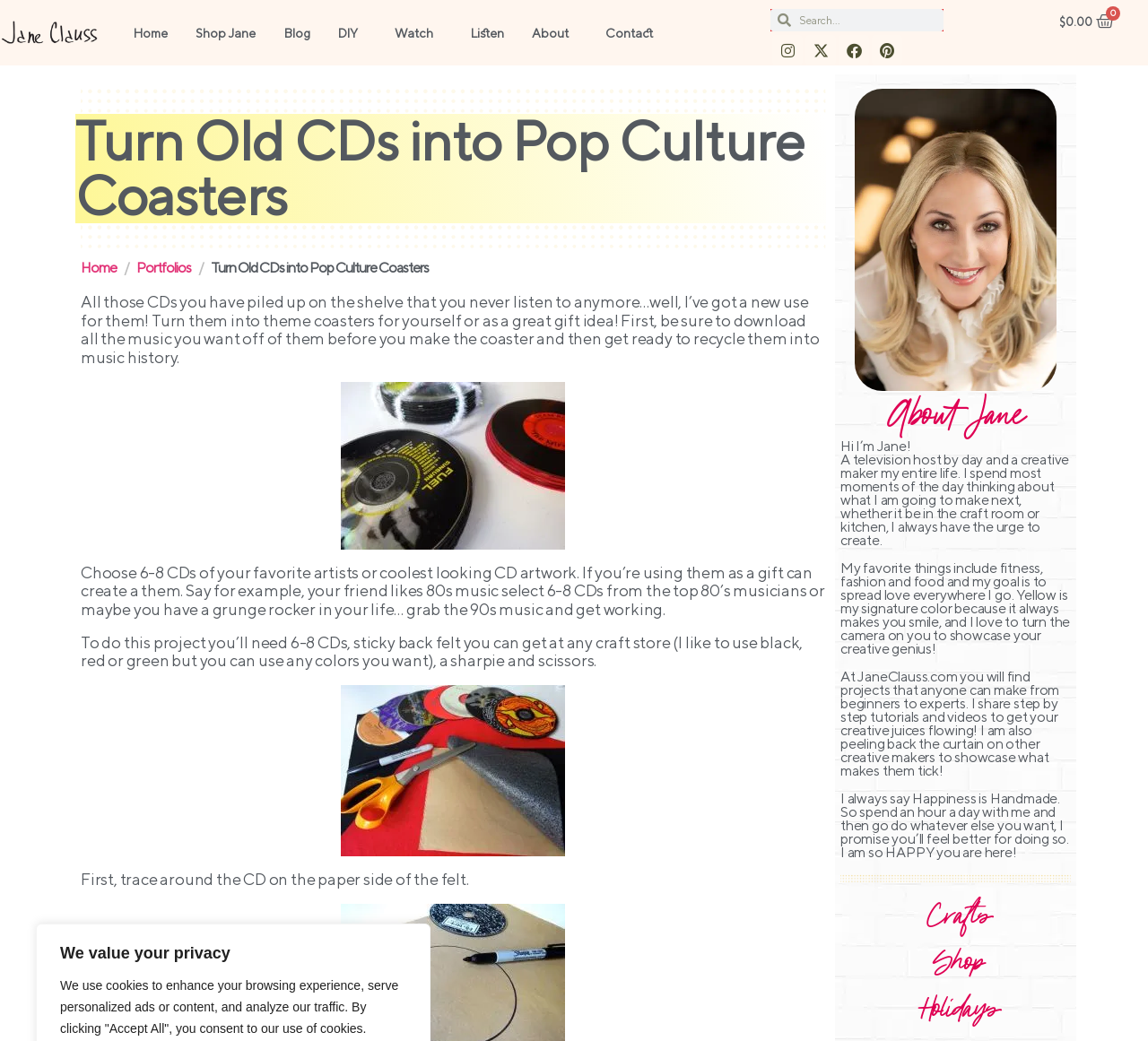Using the element description Crafts, predict the bounding box coordinates for the UI element. Provide the coordinates in (top-left x, top-left y, bottom-right x, bottom-right y) format with values ranging from 0 to 1.

[0.809, 0.859, 0.864, 0.901]